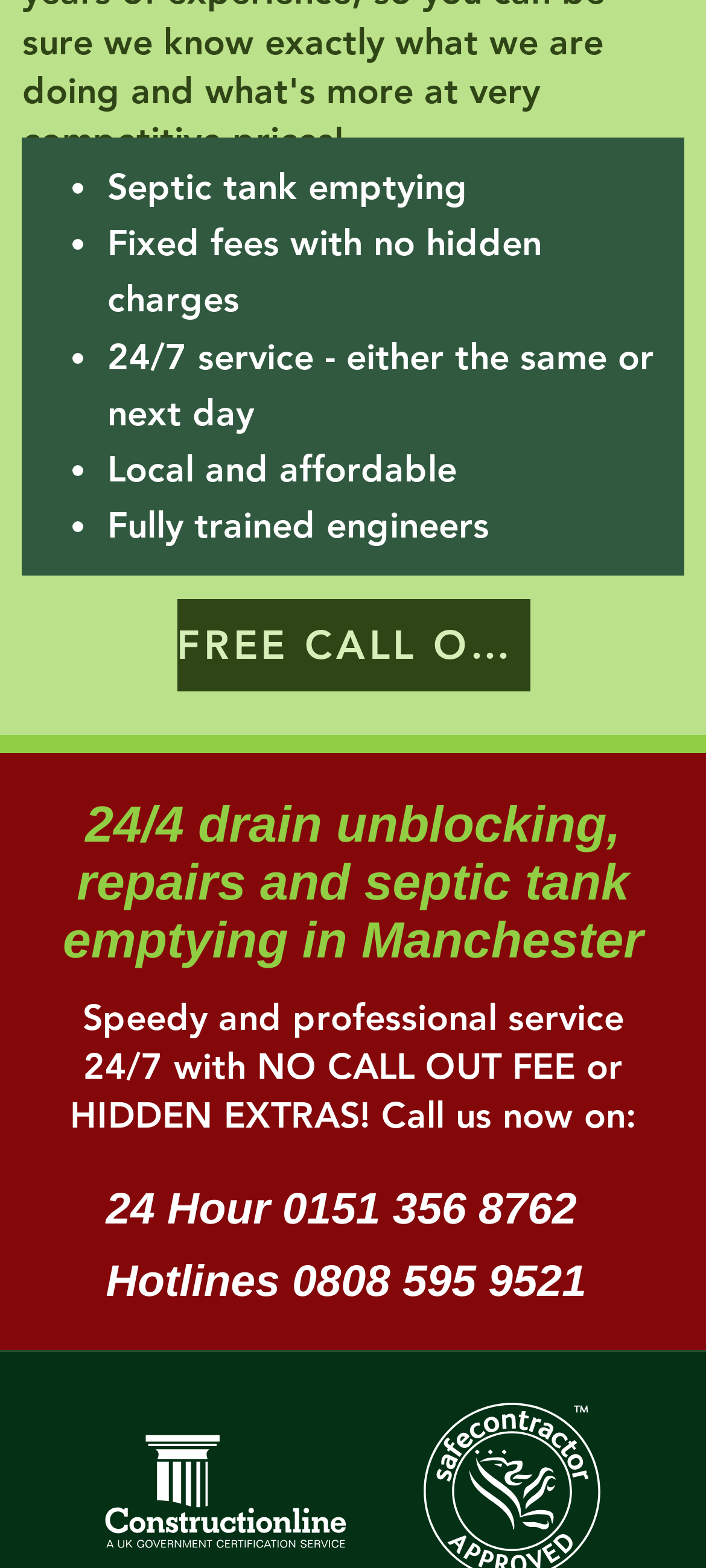Please respond to the question using a single word or phrase:
What is the company registration number?

06970269